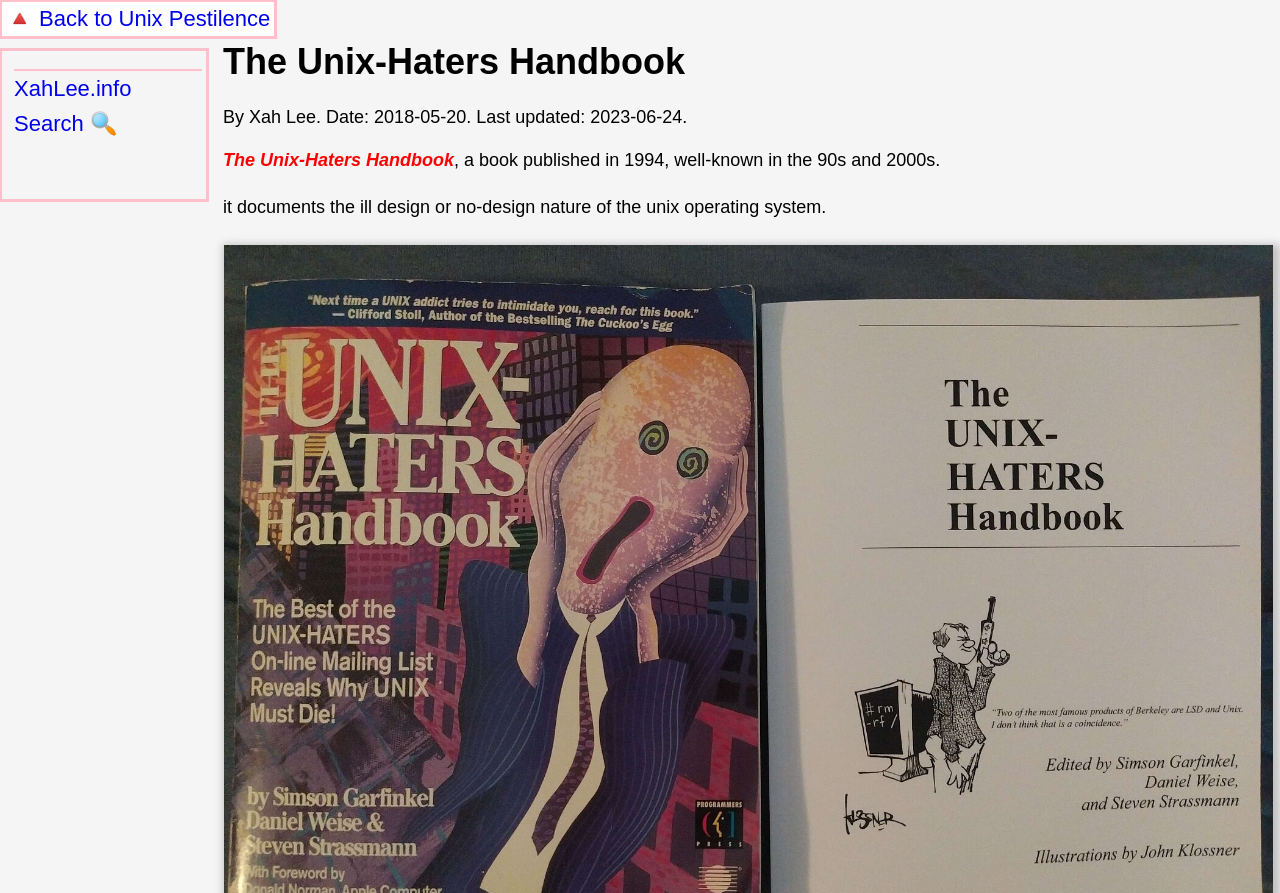Who is the author of the book?
Please elaborate on the answer to the question with detailed information.

The author of the book can be found in the text 'By Xah Lee. Date:' which is located below the main heading 'The Unix-Haters Handbook'.